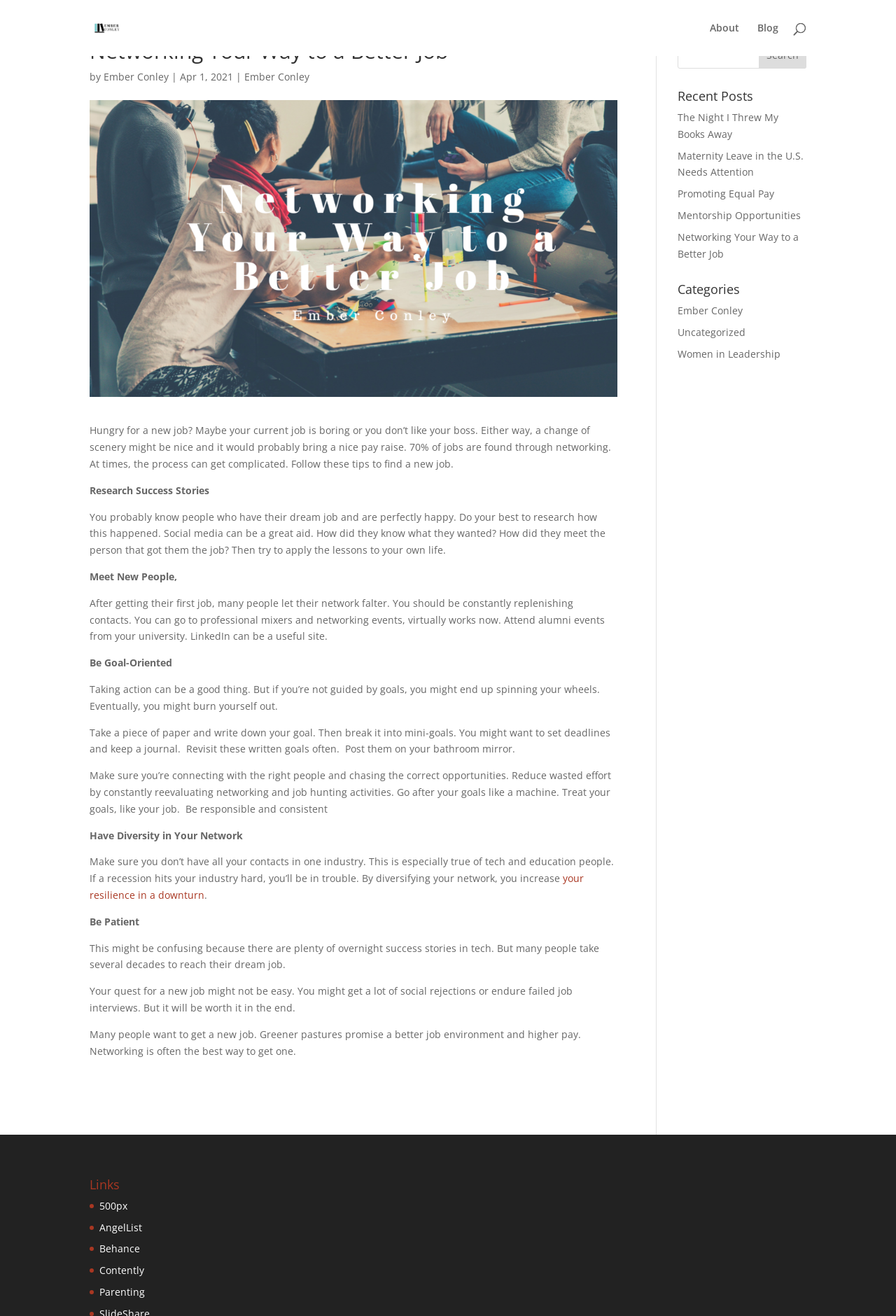Provide a single word or phrase answer to the question: 
What is the purpose of the search bar?

To search the website